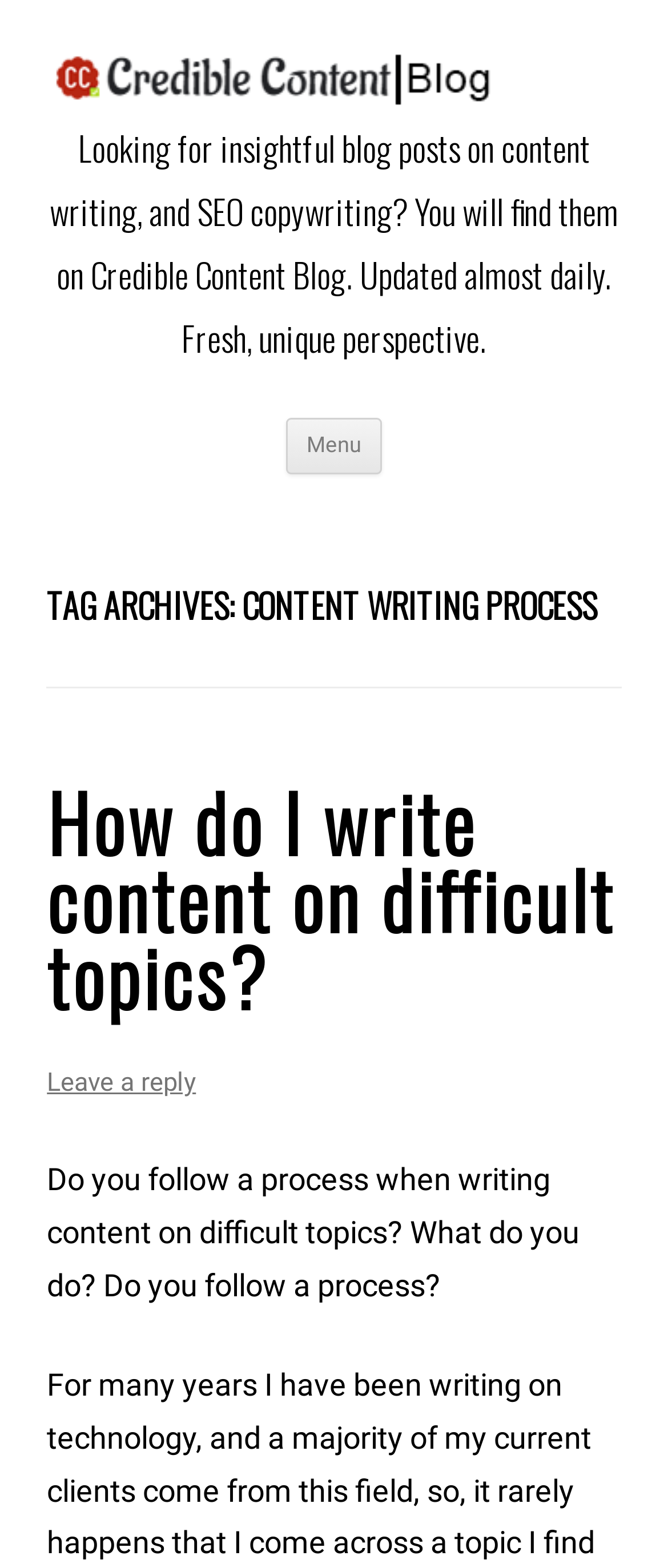Is there a way to leave a reply to an article?
With the help of the image, please provide a detailed response to the question.

There is a link that says 'Leave a reply' located below the article summary, which suggests that users can leave a reply to the article.